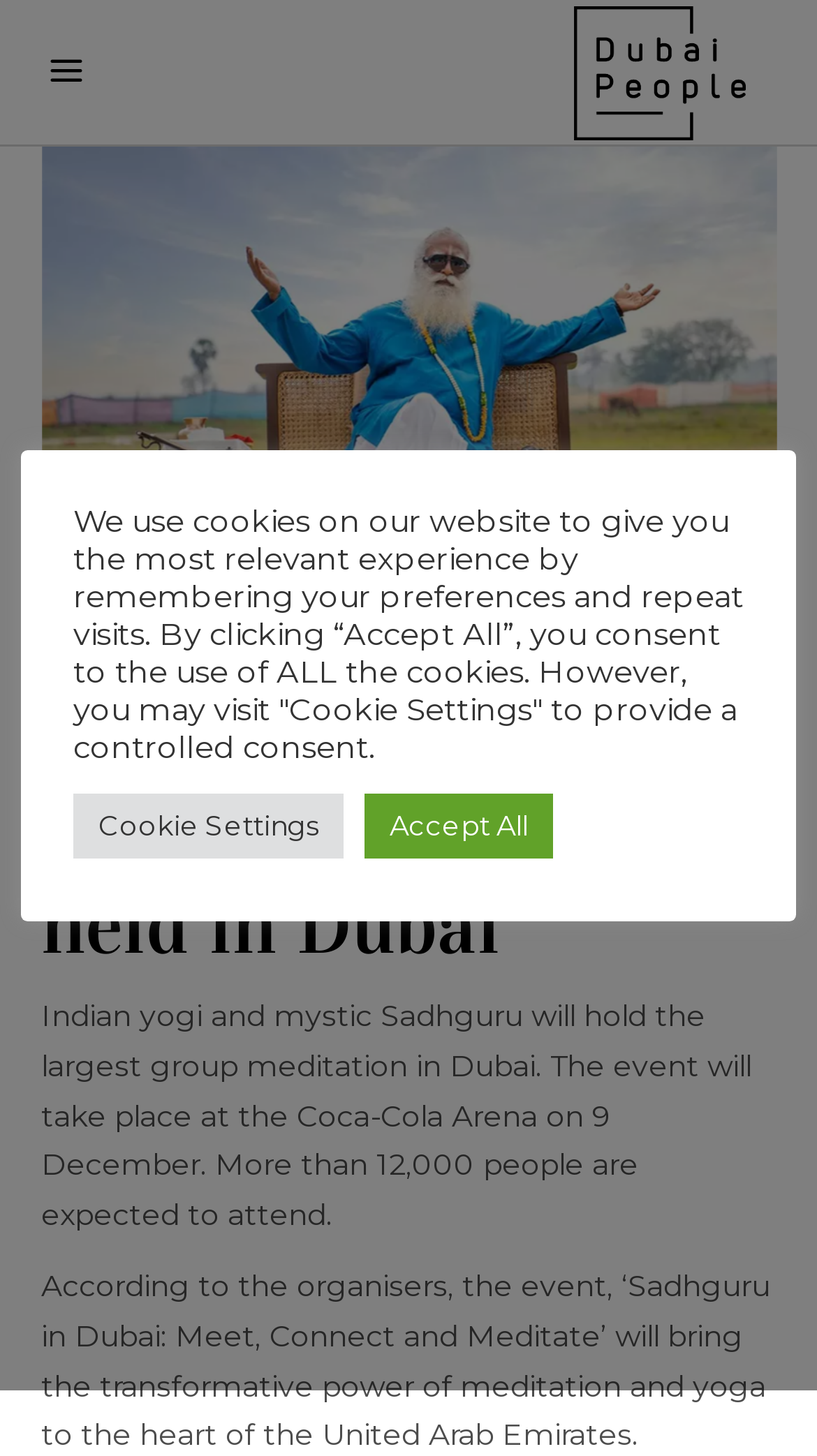Based on the image, provide a detailed response to the question:
What is the name of the event?

The name of the event is mentioned in the second paragraph of text, which states 'According to the organisers, the event, ‘Sadhguru in Dubai: Meet, Connect and Meditate’ will bring the transformative power of meditation and yoga to the heart of the United Arab Emirates.'